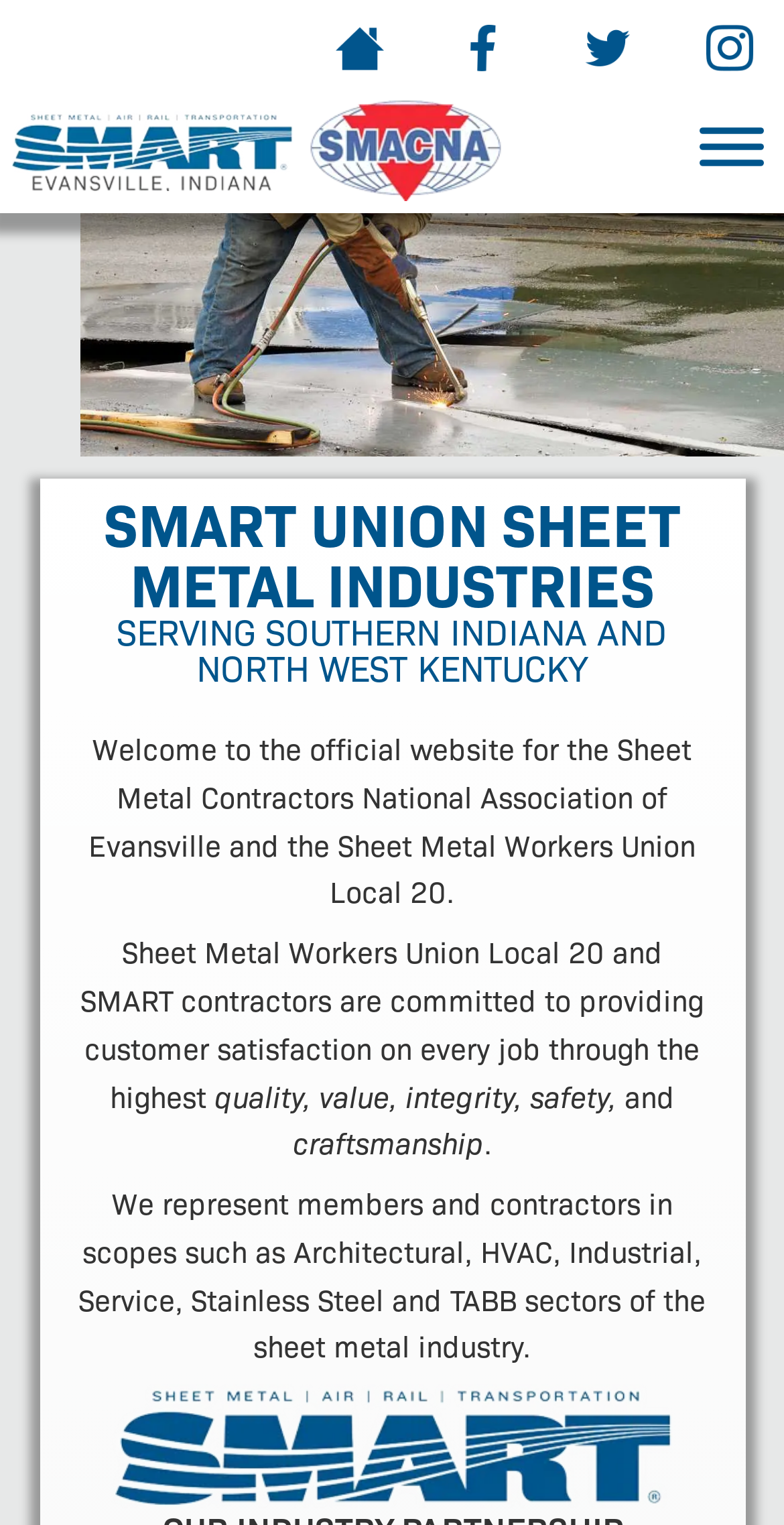Given the description of the UI element: "aria-label="Toggle Menu"", predict the bounding box coordinates in the form of [left, top, right, bottom], with each value being a float between 0 and 1.

[0.892, 0.084, 0.974, 0.109]